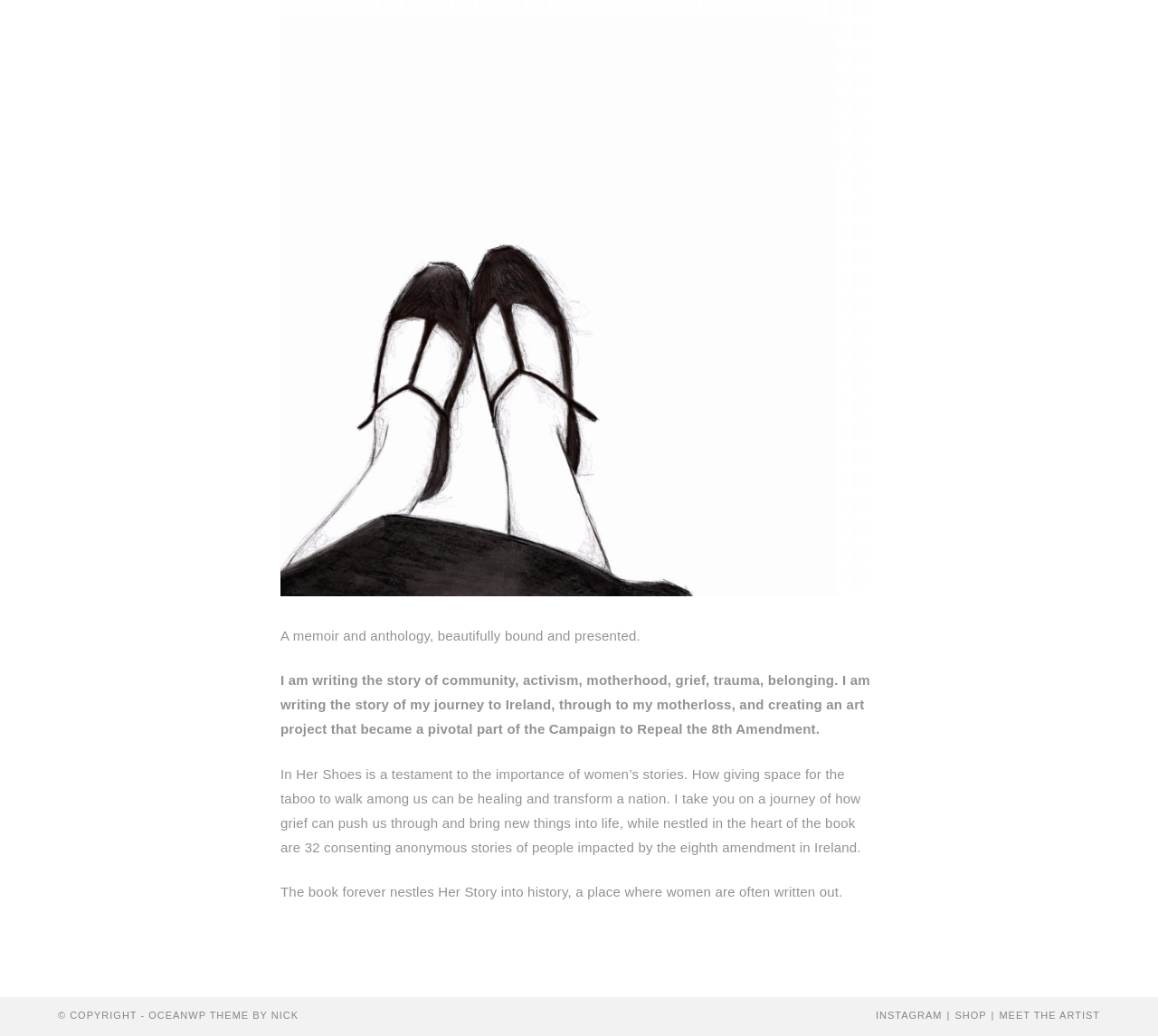Provide a one-word or one-phrase answer to the question:
How many links are at the bottom of the page?

3